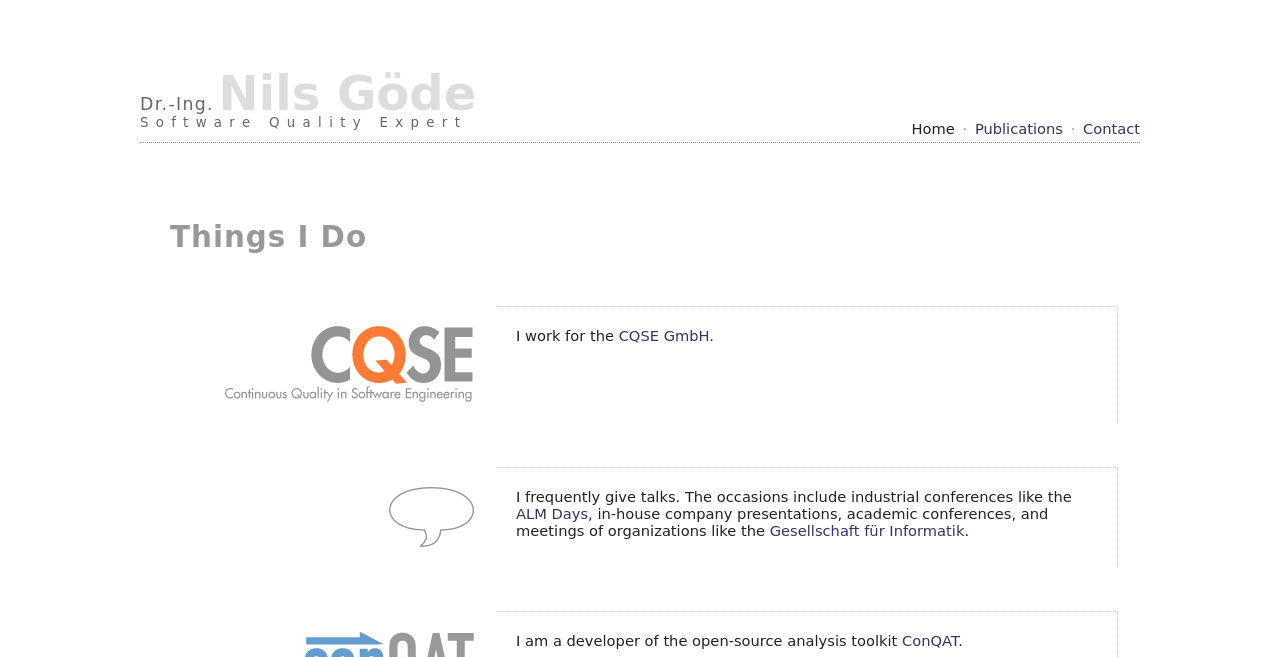Refer to the screenshot and give an in-depth answer to this question: What is the name of the conference where Dr.-Ing. Nils Göde gives talks?

According to the webpage, Dr.-Ing. Nils Göde frequently gives talks, including at industrial conferences like the ALM Days, which is a linkable text.